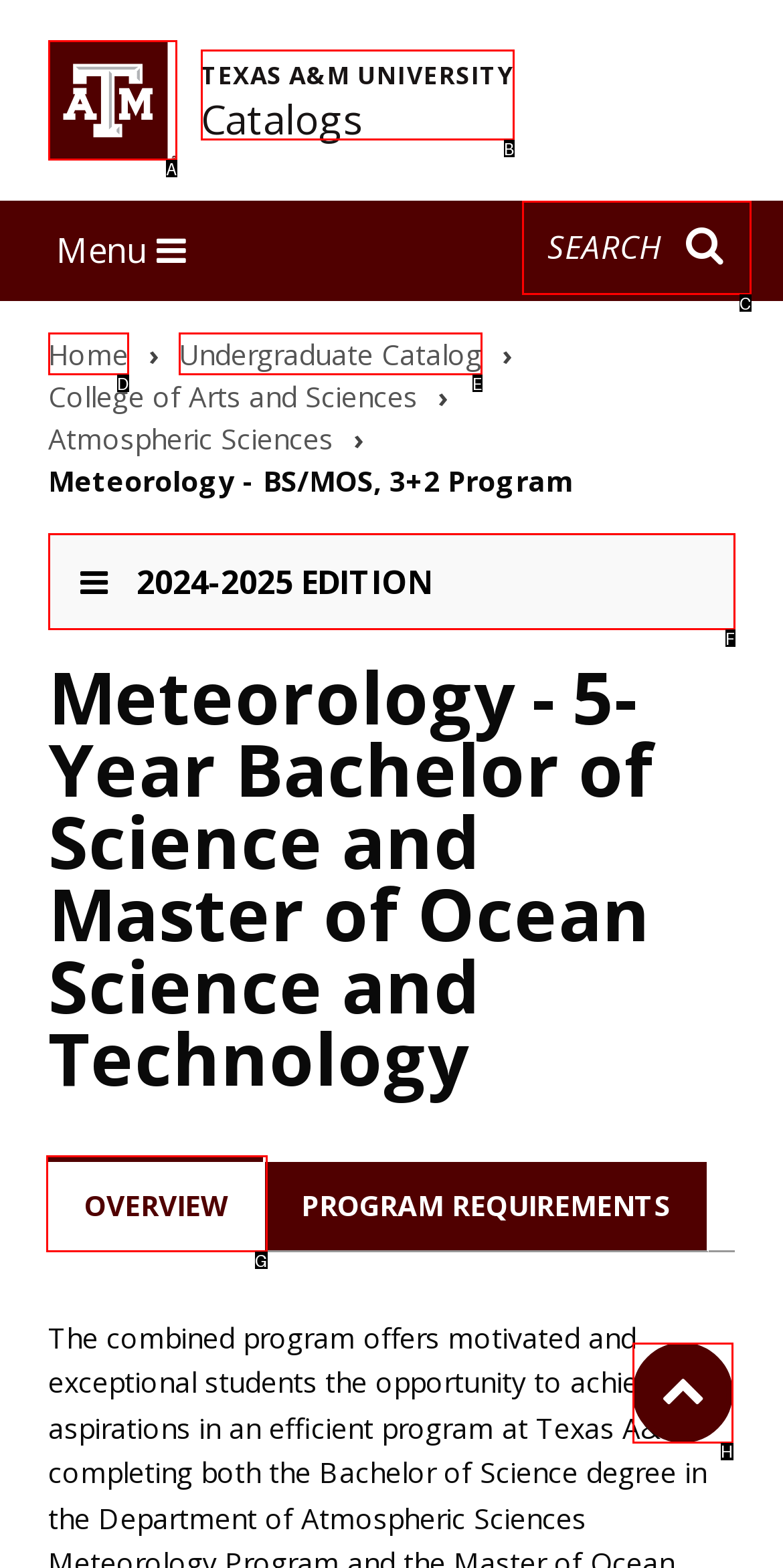Find the correct option to complete this instruction: Search the catalog. Reply with the corresponding letter.

C